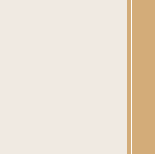What is the dominant tone of the composition in the image?
Look at the image and respond to the question as thoroughly as possible.

The caption describes the atmosphere of the image as serene and inviting, which is created by the dominant soft neutral tones in the composition.